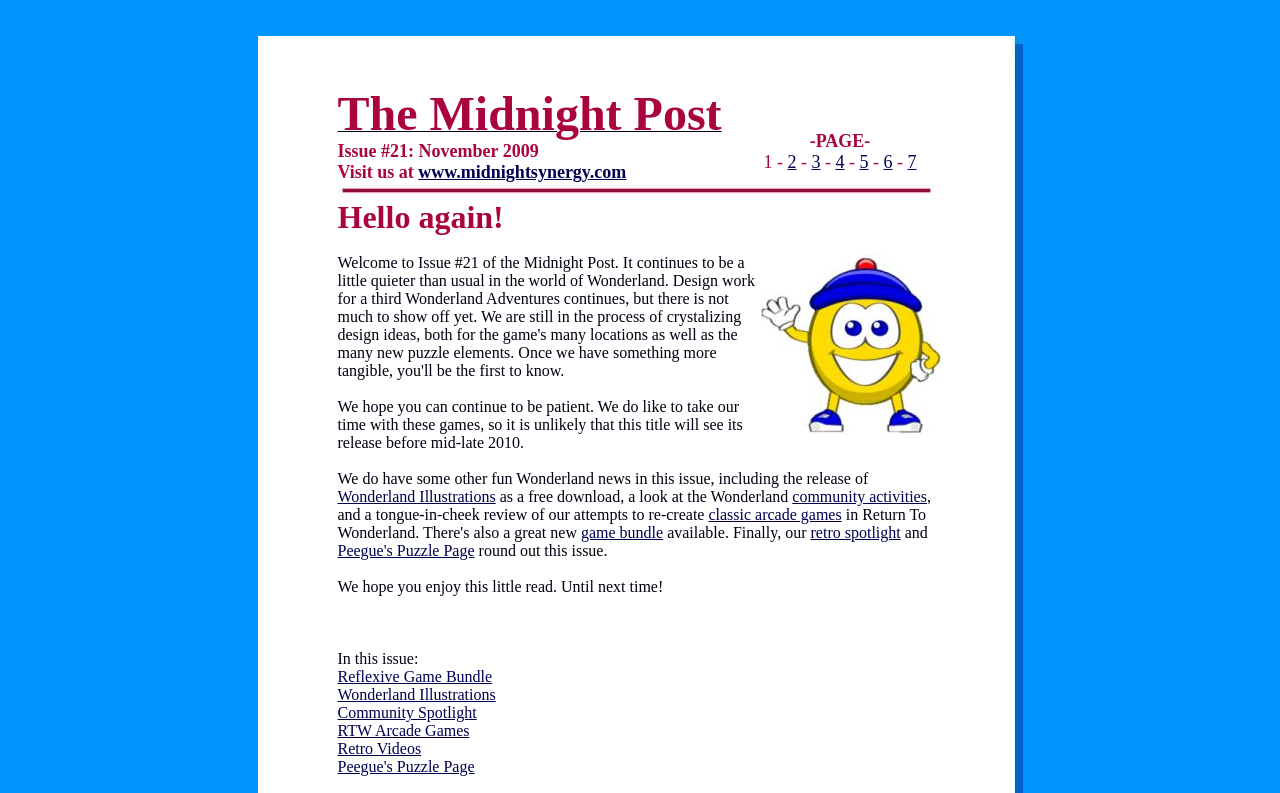Describe the webpage in detail, including text, images, and layout.

The webpage appears to be a newsletter or blog post from Midnight Synergy, a game development company. At the top, there is a large image with the title "Wonderland Game" and a smaller image below it. To the right of the images, there is a table of contents with links to different sections of the newsletter, including page numbers and a link to the company's website.

Below the table of contents, there is a brief introduction that reads "Hello again!" followed by a message from the developers apologizing for the delay in releasing their game and thanking fans for their patience.

The main content of the newsletter is divided into several sections. The first section announces the release of "Wonderland Illustrations" as a free download. The next section discusses the company's attempts to recreate classic arcade games and provides a link to a "game bundle" available for purchase.

Further down the page, there are links to a "retro spotlight" and "Peegue's Puzzle Page", as well as a section that summarizes the contents of the newsletter. At the very bottom, there is a farewell message that reads "We hope you enjoy this little read. Until next time!"

Throughout the page, there are several images and links to different sections and external websites. The layout is organized and easy to navigate, with clear headings and concise text.